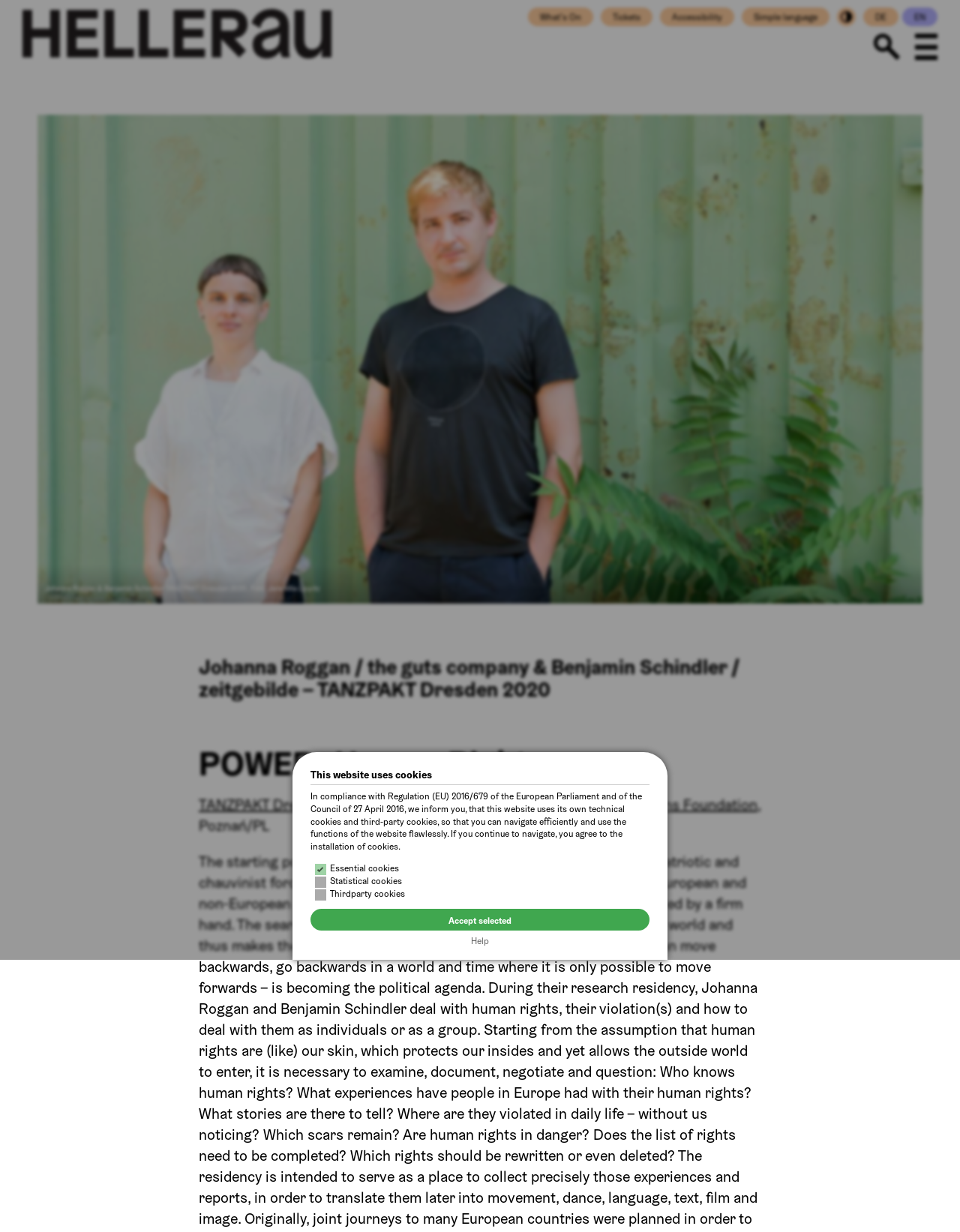Locate the bounding box coordinates of the clickable element to fulfill the following instruction: "Switch to English". Provide the coordinates as four float numbers between 0 and 1 in the format [left, top, right, bottom].

[0.94, 0.006, 0.977, 0.021]